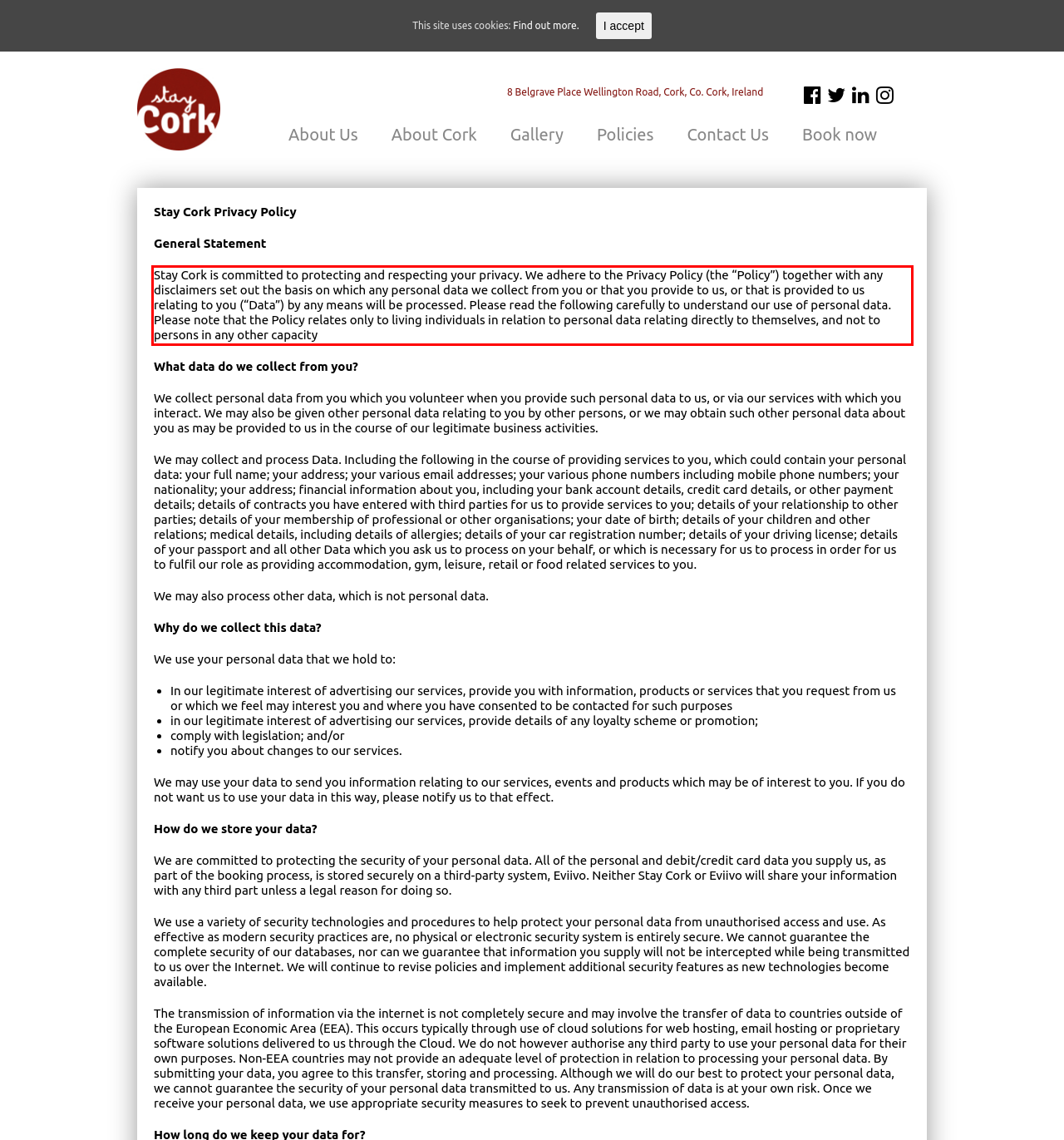There is a screenshot of a webpage with a red bounding box around a UI element. Please use OCR to extract the text within the red bounding box.

Stay Cork is committed to protecting and respecting your privacy. We adhere to the Privacy Policy (the “Policy”) together with any disclaimers set out the basis on which any personal data we collect from you or that you provide to us, or that is provided to us relating to you (“Data”) by any means will be processed. Please read the following carefully to understand our use of personal data. Please note that the Policy relates only to living individuals in relation to personal data relating directly to themselves, and not to persons in any other capacity